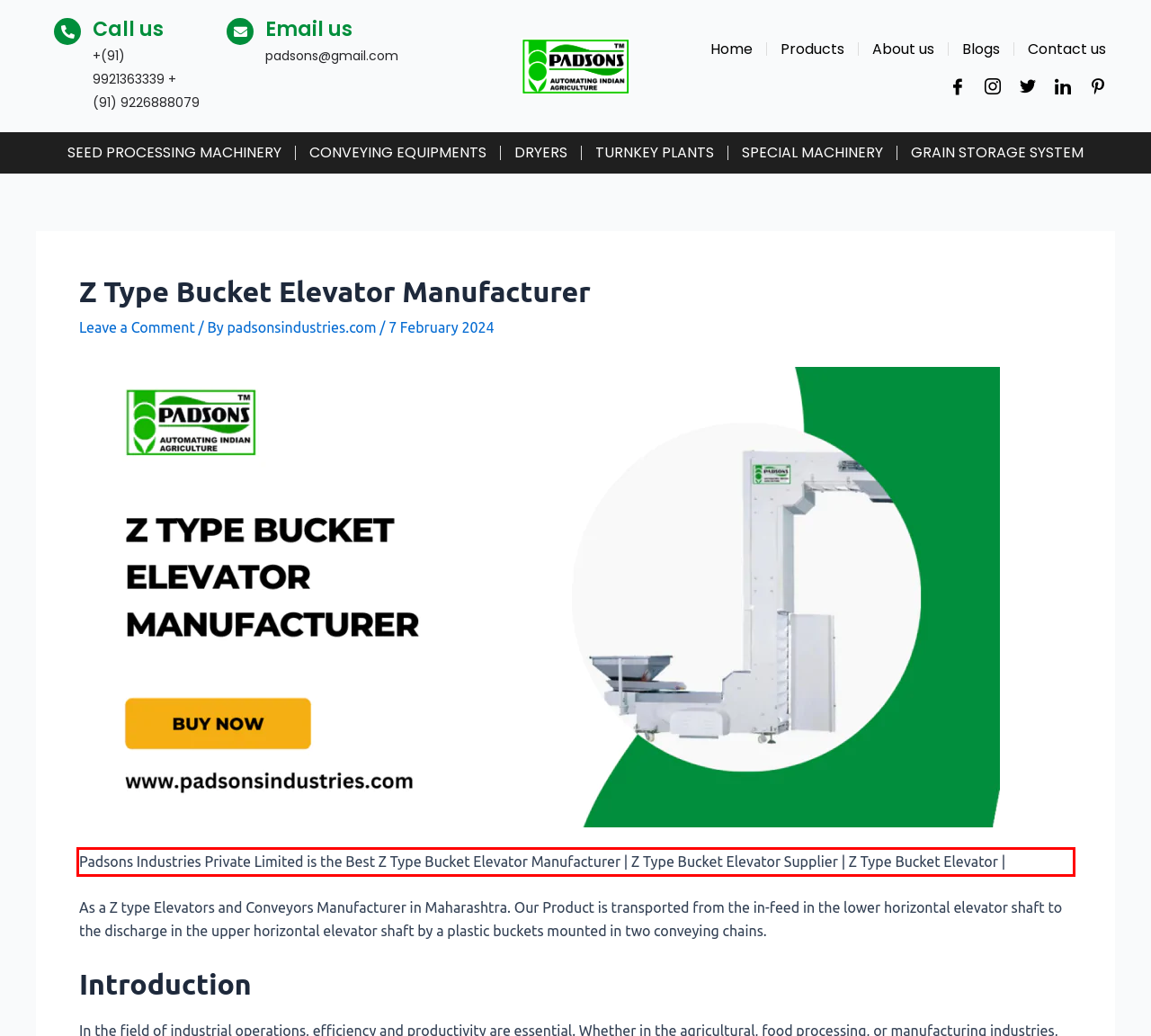View the screenshot of the webpage and identify the UI element surrounded by a red bounding box. Extract the text contained within this red bounding box.

Padsons Industries Private Limited is the Best Z Type Bucket Elevator Manufacturer | Z Type Bucket Elevator Supplier | Z Type Bucket Elevator |